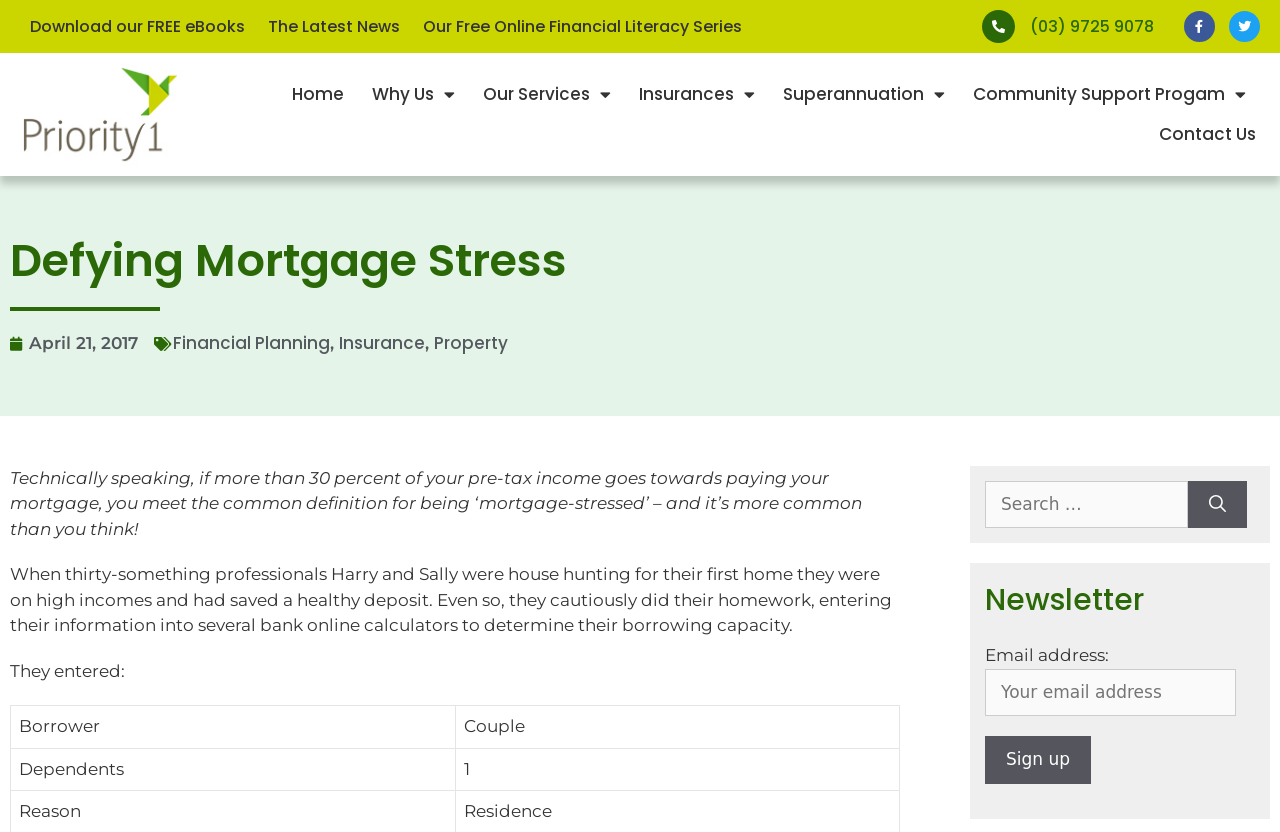Provide the text content of the webpage's main heading.

Defying Mortgage Stress